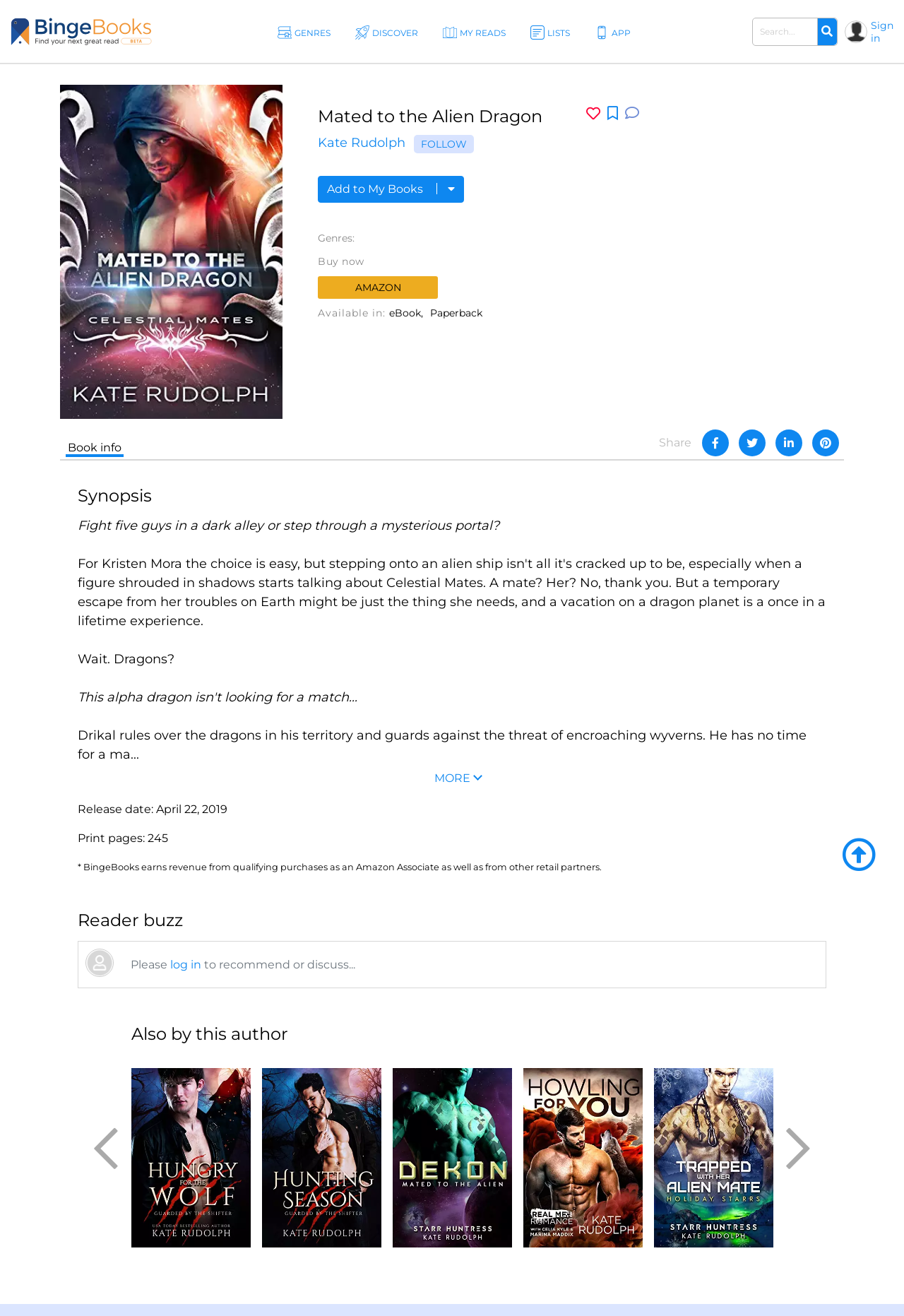Reply to the question with a brief word or phrase: Who is the author of the book?

Kate Rudolph